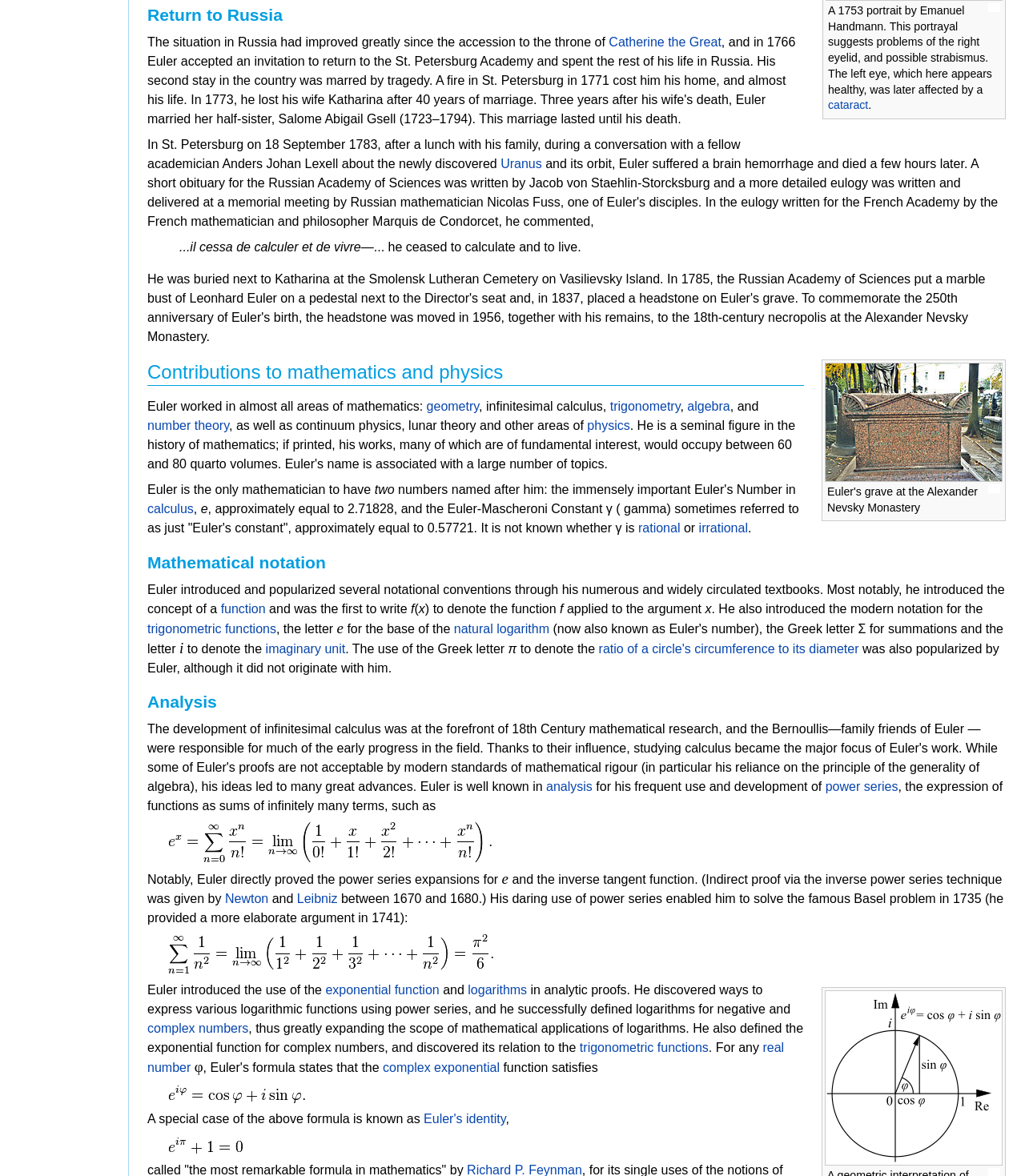Specify the bounding box coordinates of the area that needs to be clicked to achieve the following instruction: "Click the link to learn more about Catherine the Great".

[0.594, 0.03, 0.704, 0.041]